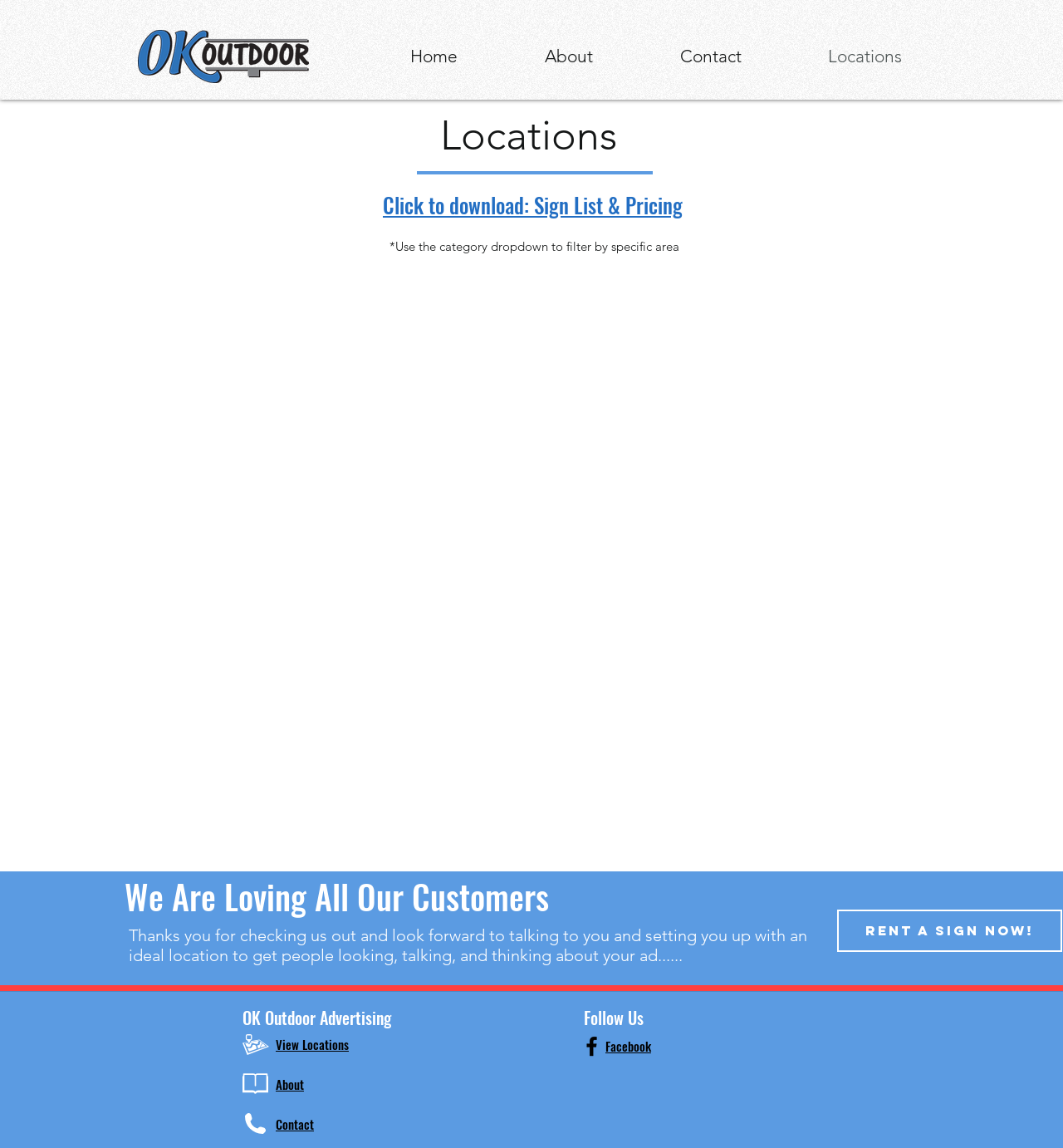Highlight the bounding box coordinates of the region I should click on to meet the following instruction: "Filter by category".

None